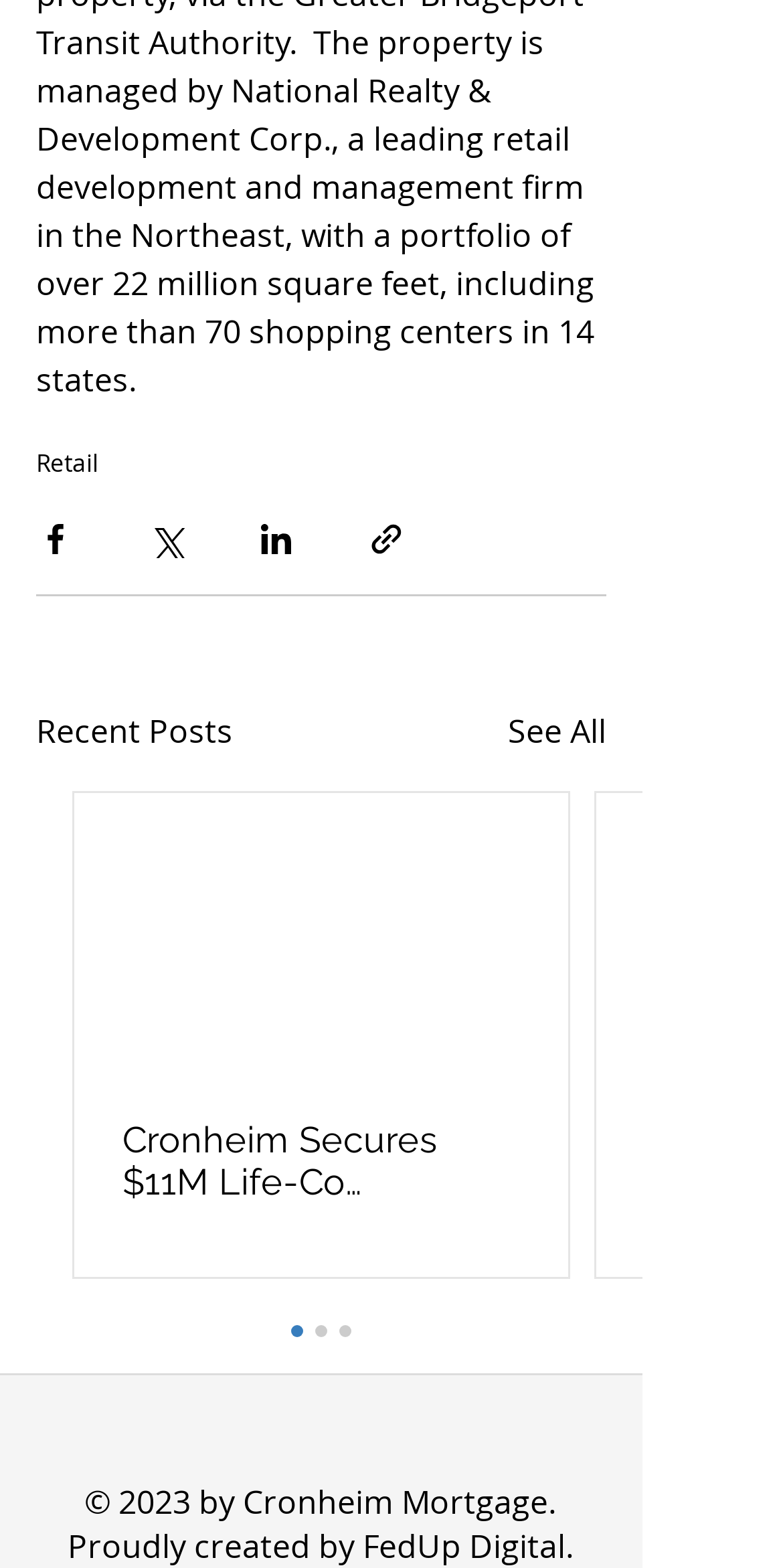Answer the following query concisely with a single word or phrase:
What is the name of the company that owns the copyright to this website?

Cronheim Mortgage